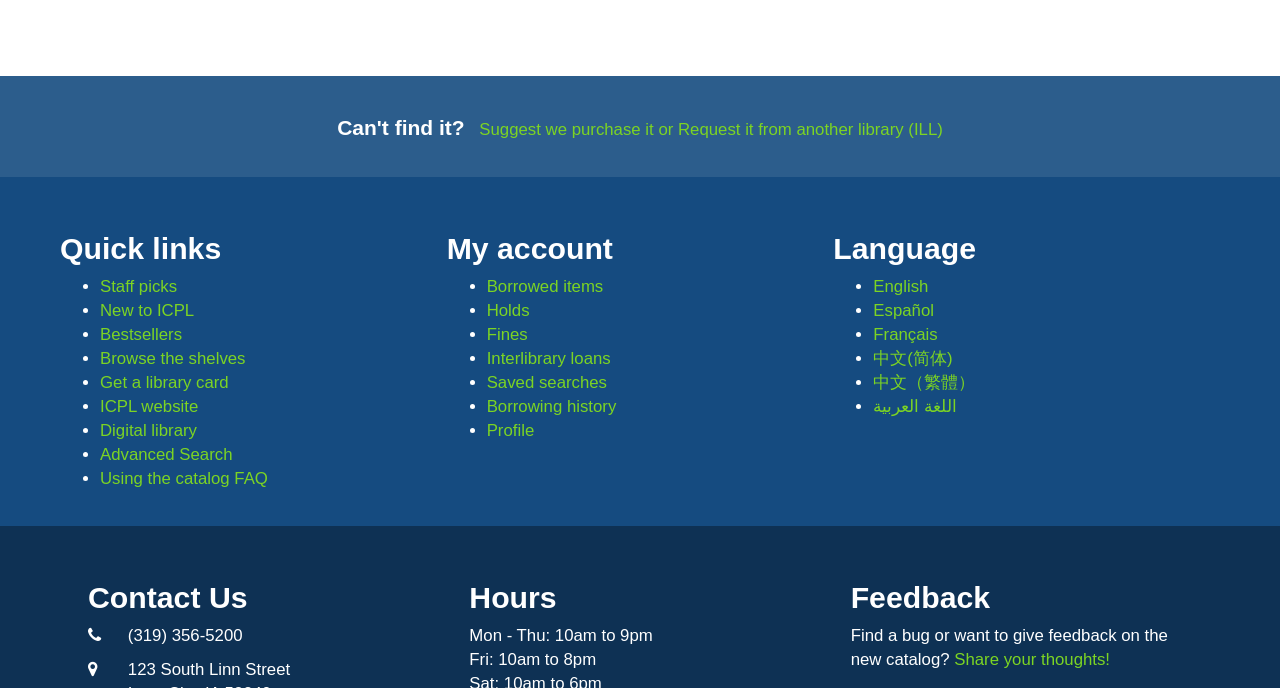Please determine the bounding box coordinates of the element to click on in order to accomplish the following task: "Suggest a book purchase or request it from another library". Ensure the coordinates are four float numbers ranging from 0 to 1, i.e., [left, top, right, bottom].

[0.374, 0.174, 0.737, 0.202]